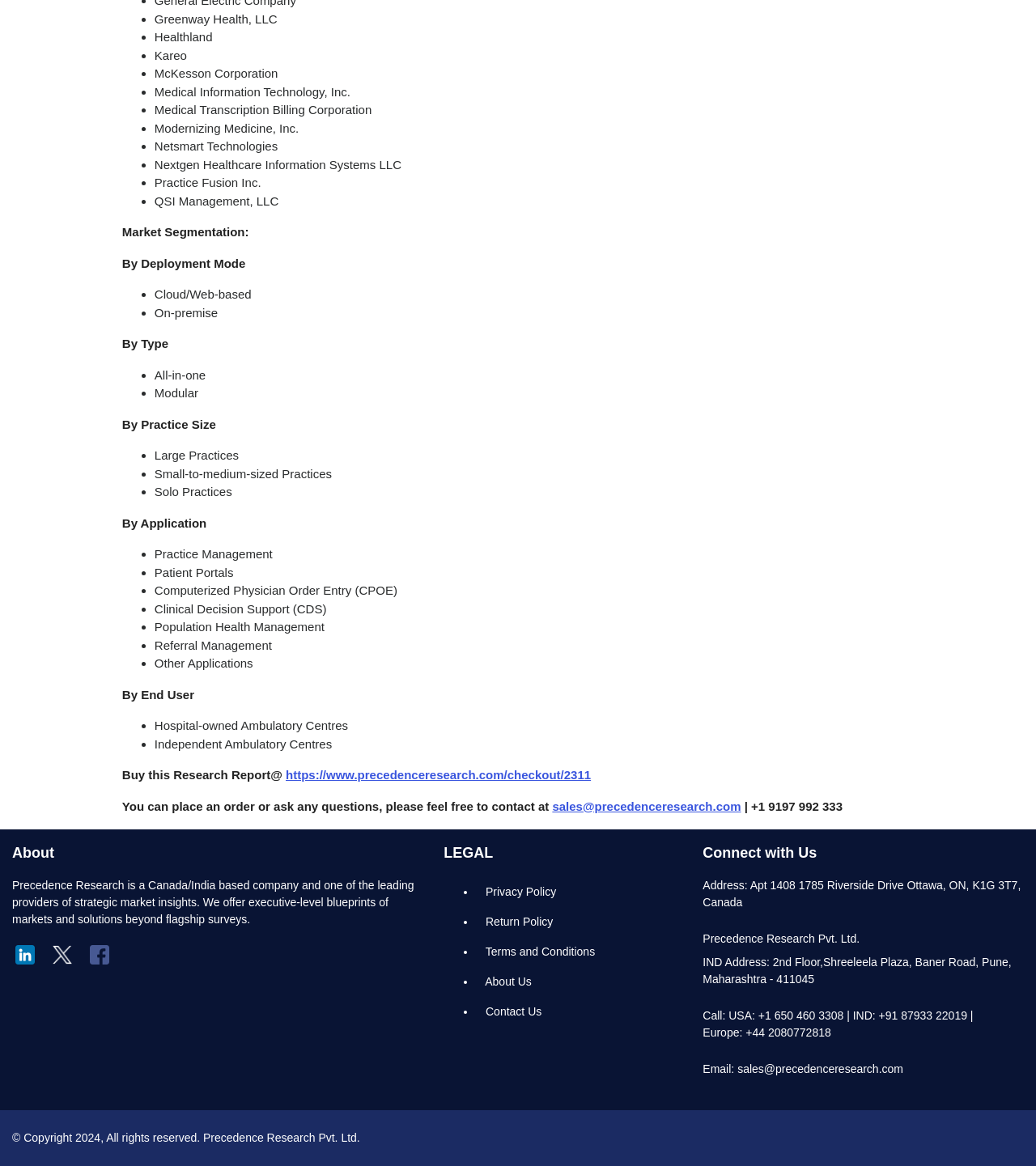Bounding box coordinates are given in the format (top-left x, top-left y, bottom-right x, bottom-right y). All values should be floating point numbers between 0 and 1. Provide the bounding box coordinate for the UI element described as: About Us

[0.46, 0.829, 0.655, 0.855]